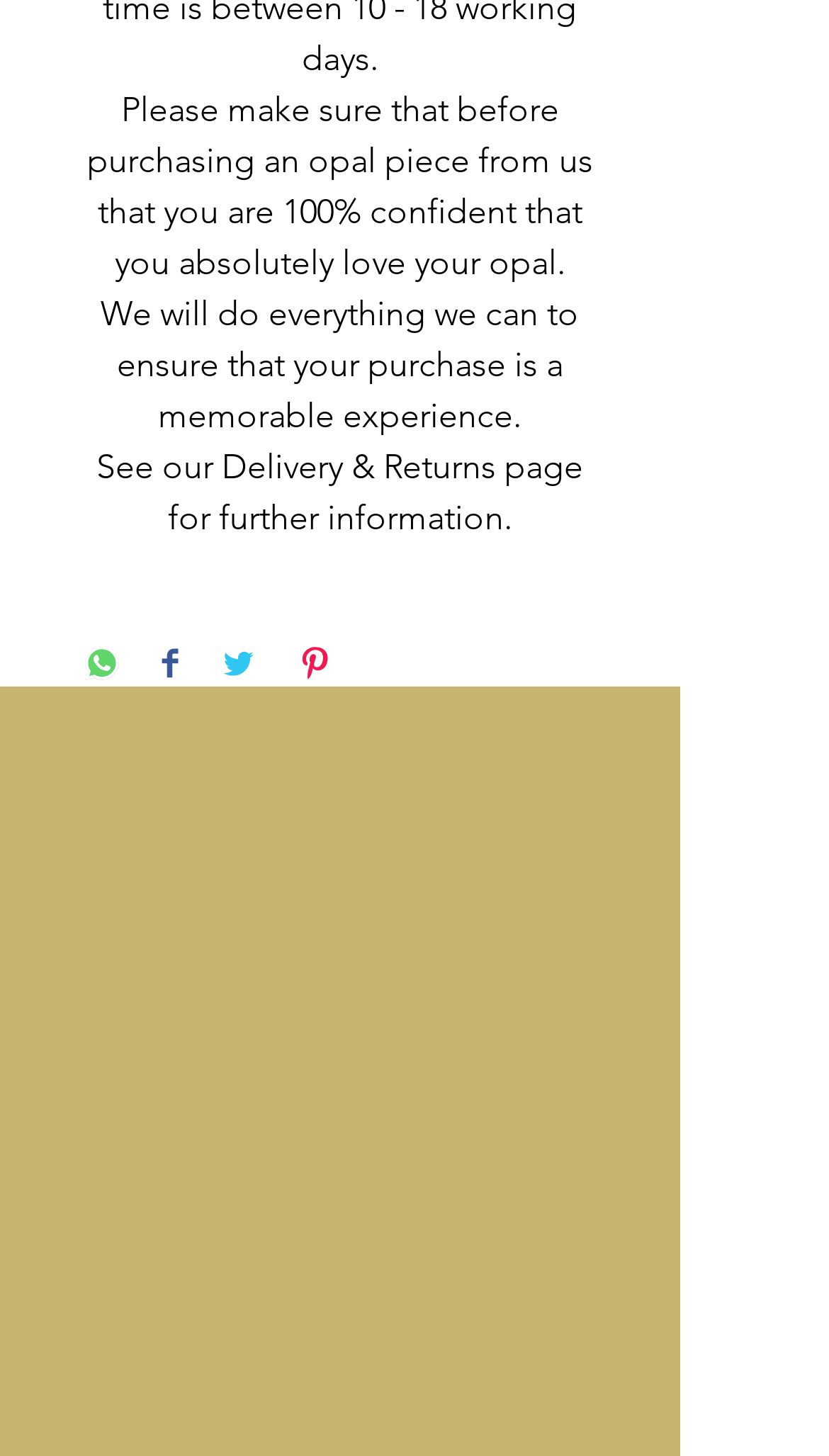What is the minimum order value for free shipping?
Look at the image and provide a detailed response to the question.

The StaticText element with the text 'Vir bestellings van meer as $ 500' indicates that free shipping is available for orders with a value of more than $500.